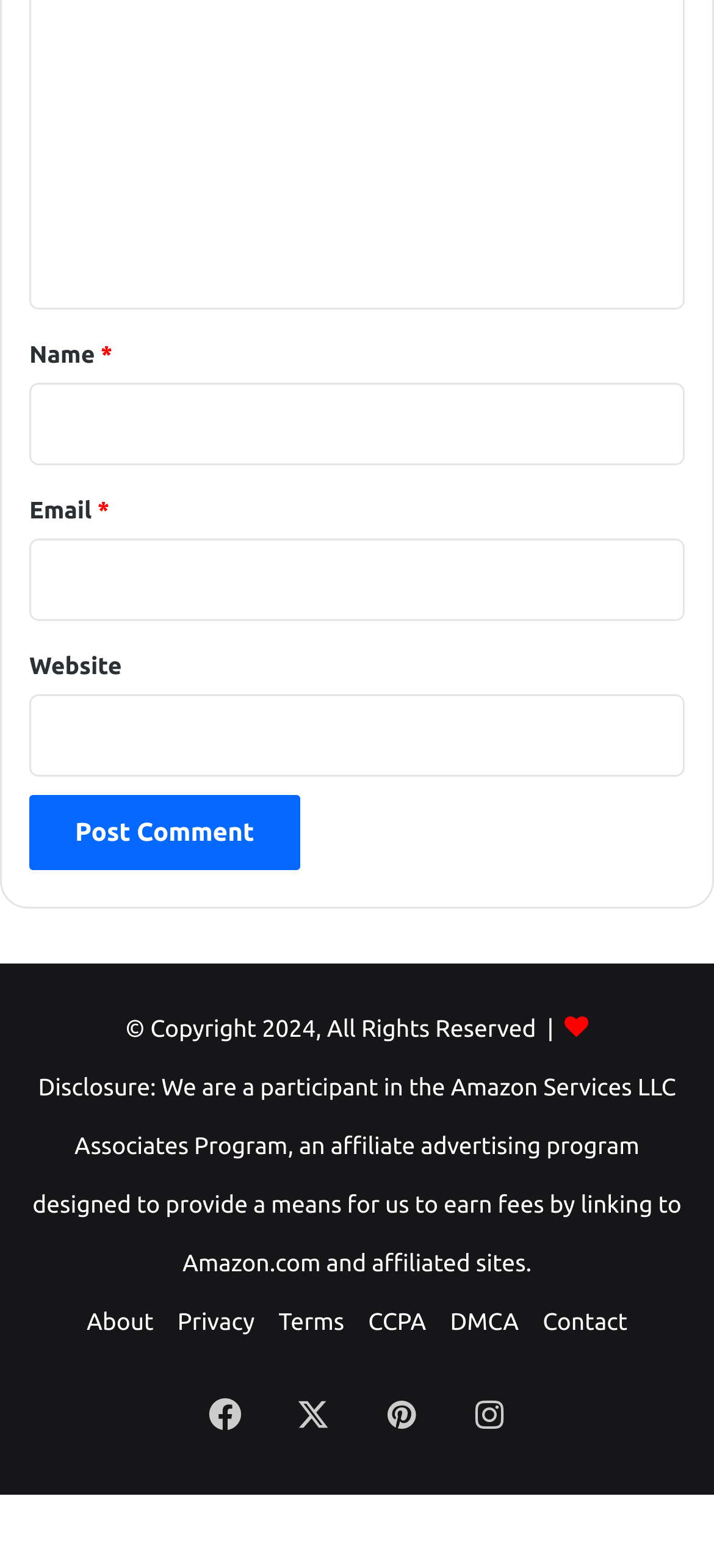Answer the question using only a single word or phrase: 
Is the 'Email' field required?

Yes